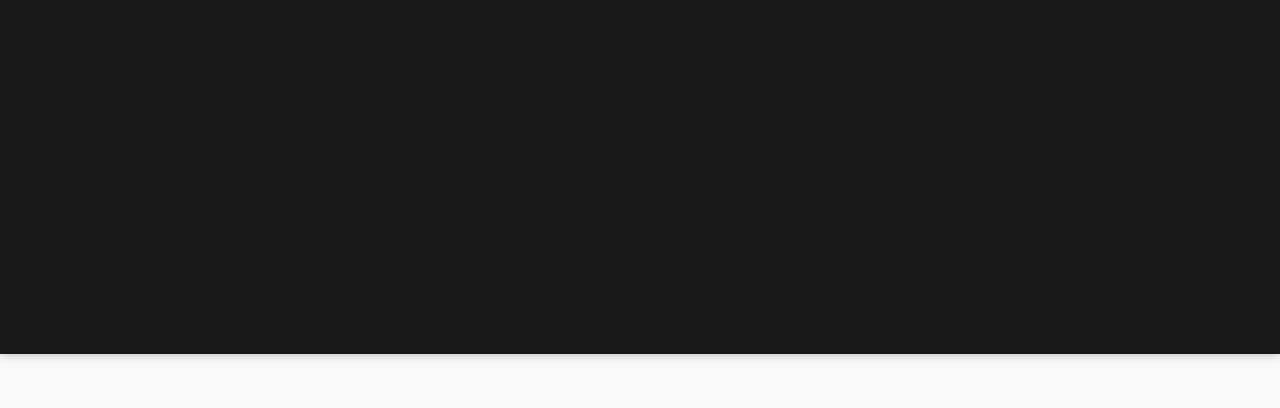Respond to the question below with a concise word or phrase:
What is the language selection option at the top of the webpage?

Choose Your Language